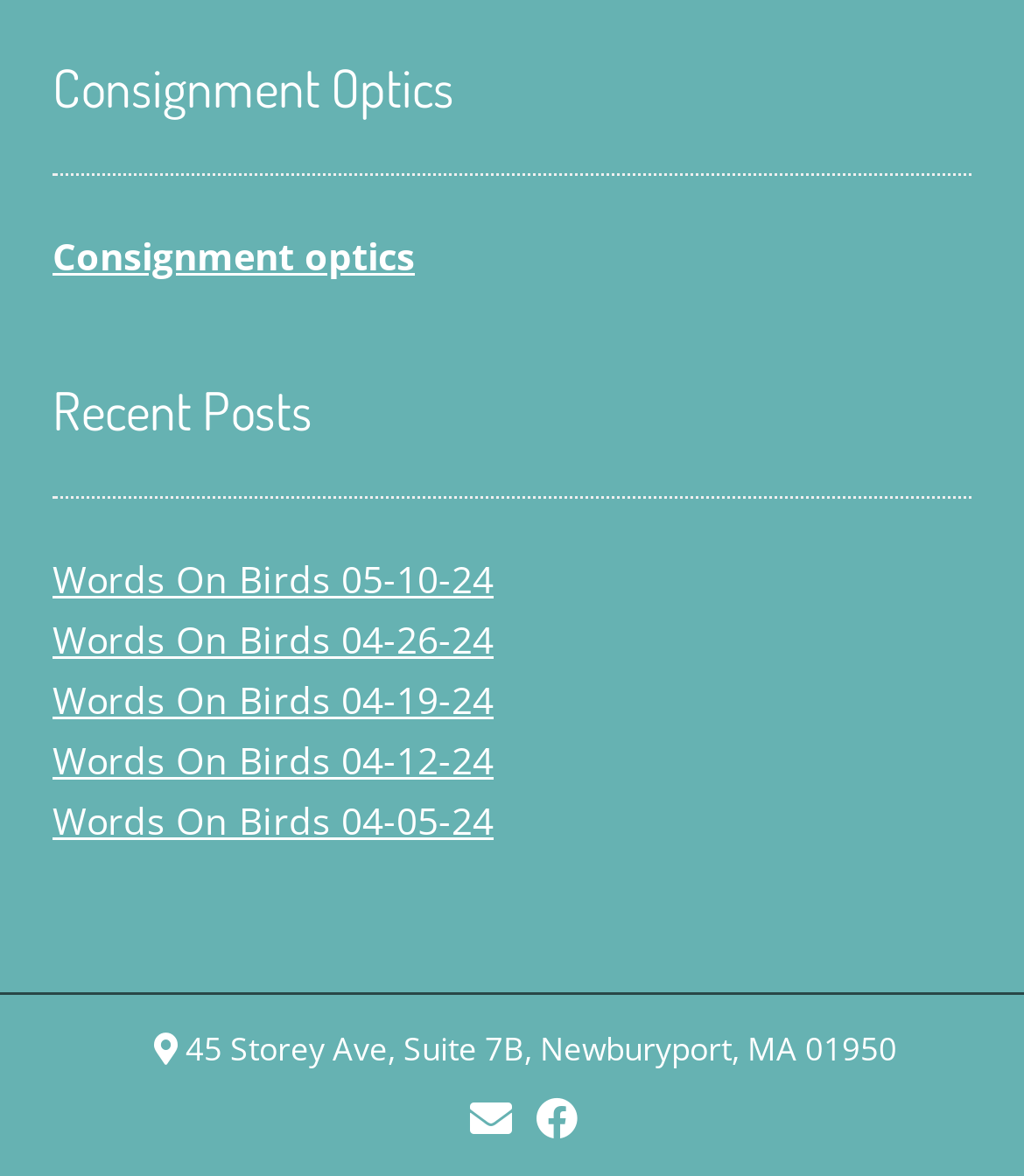What is the address of the company?
Give a single word or phrase as your answer by examining the image.

45 Storey Ave, Suite 7B, Newburyport, MA 01950